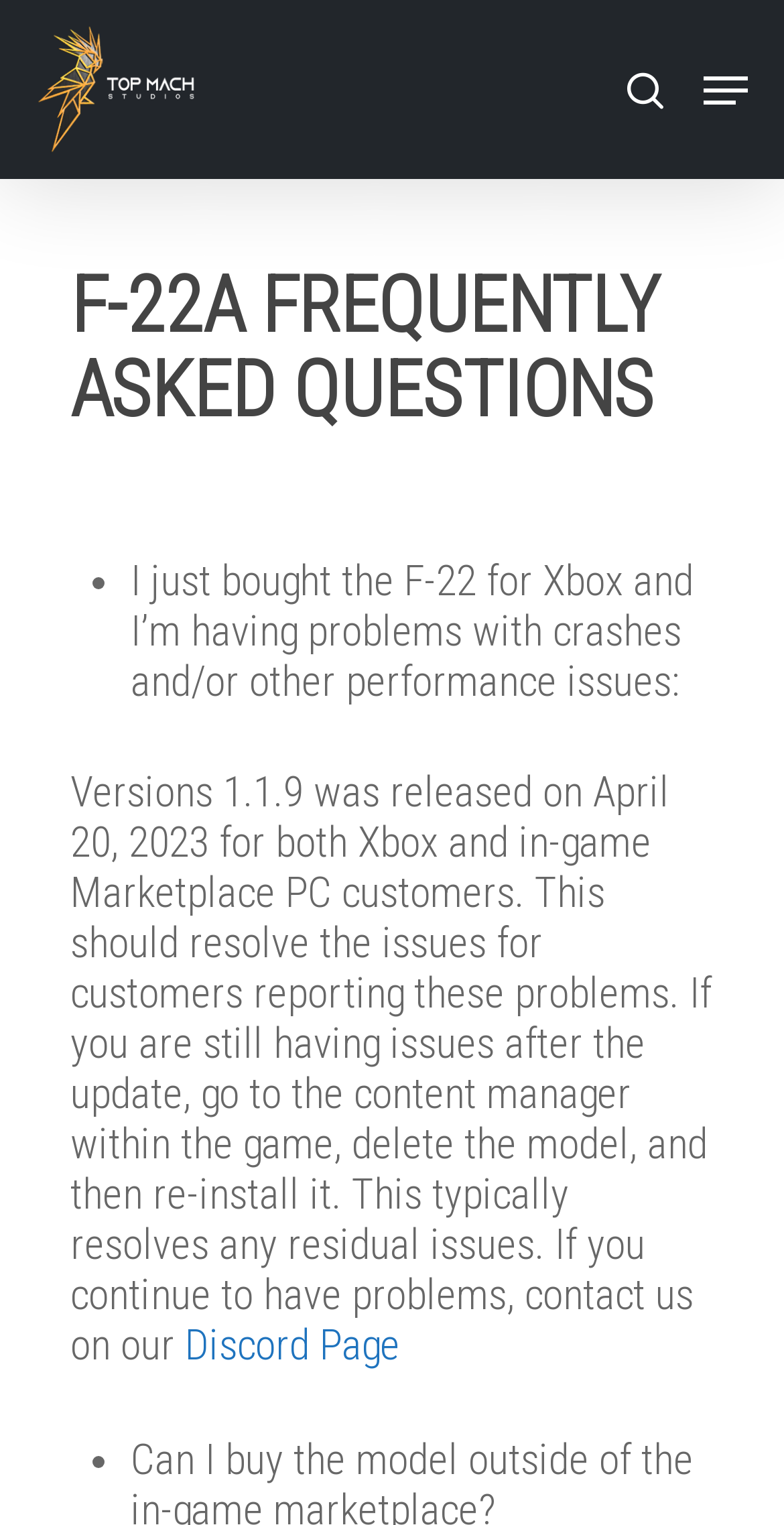What is the name of the studio behind the F-22A FAQ?
Look at the image and answer the question with a single word or phrase.

TOP MACH STUDIOS